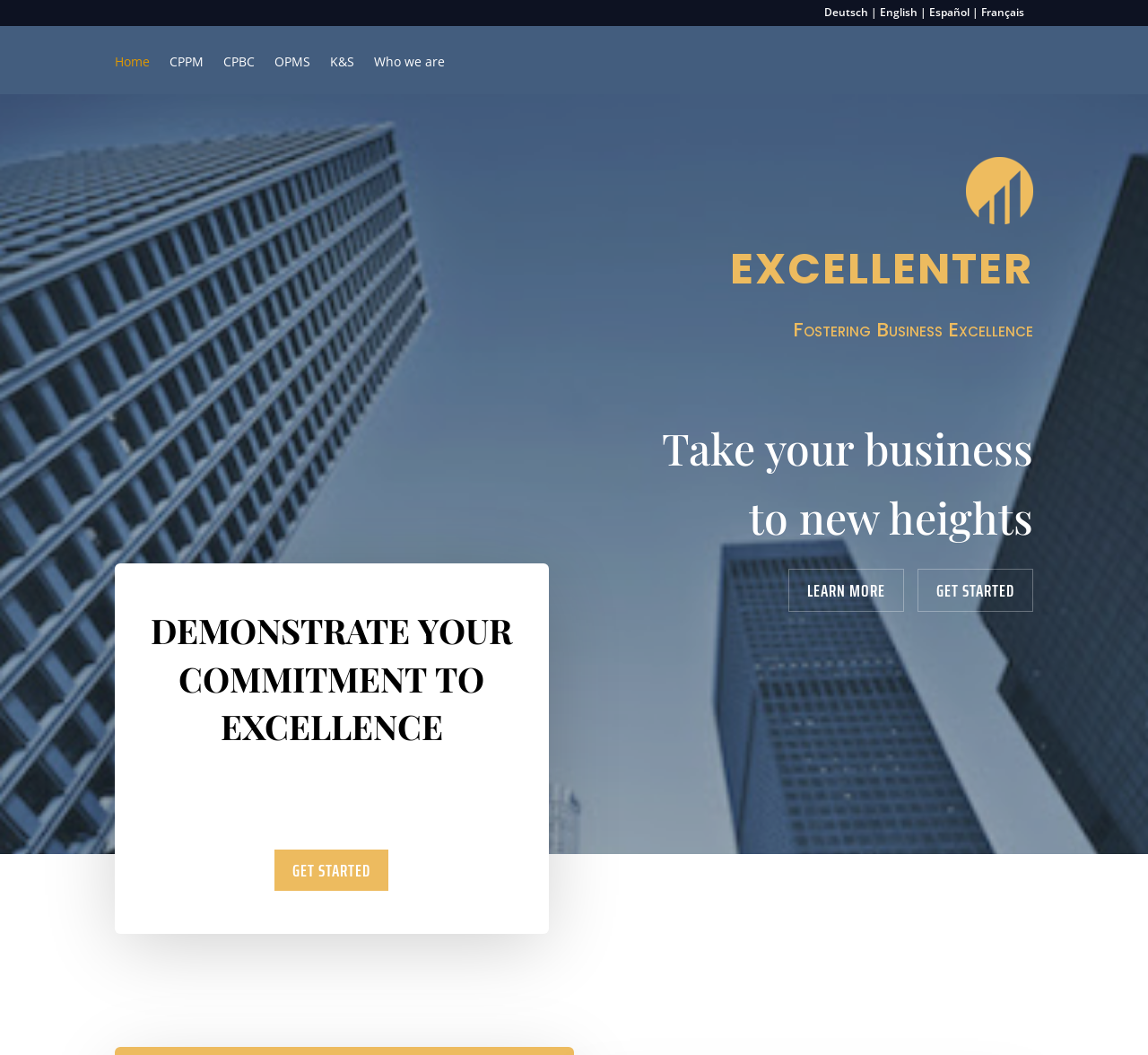What is the theme of the webpage?
Refer to the image and give a detailed response to the question.

I analyzed the content of the webpage and found that it is focused on business excellence, with phrases such as 'Fostering Business Excellence', 'Take your business to new heights', and 'DEMONSTRATE YOUR COMMITMENT TO EXCELLENCE', which all relate to the theme of business excellence.